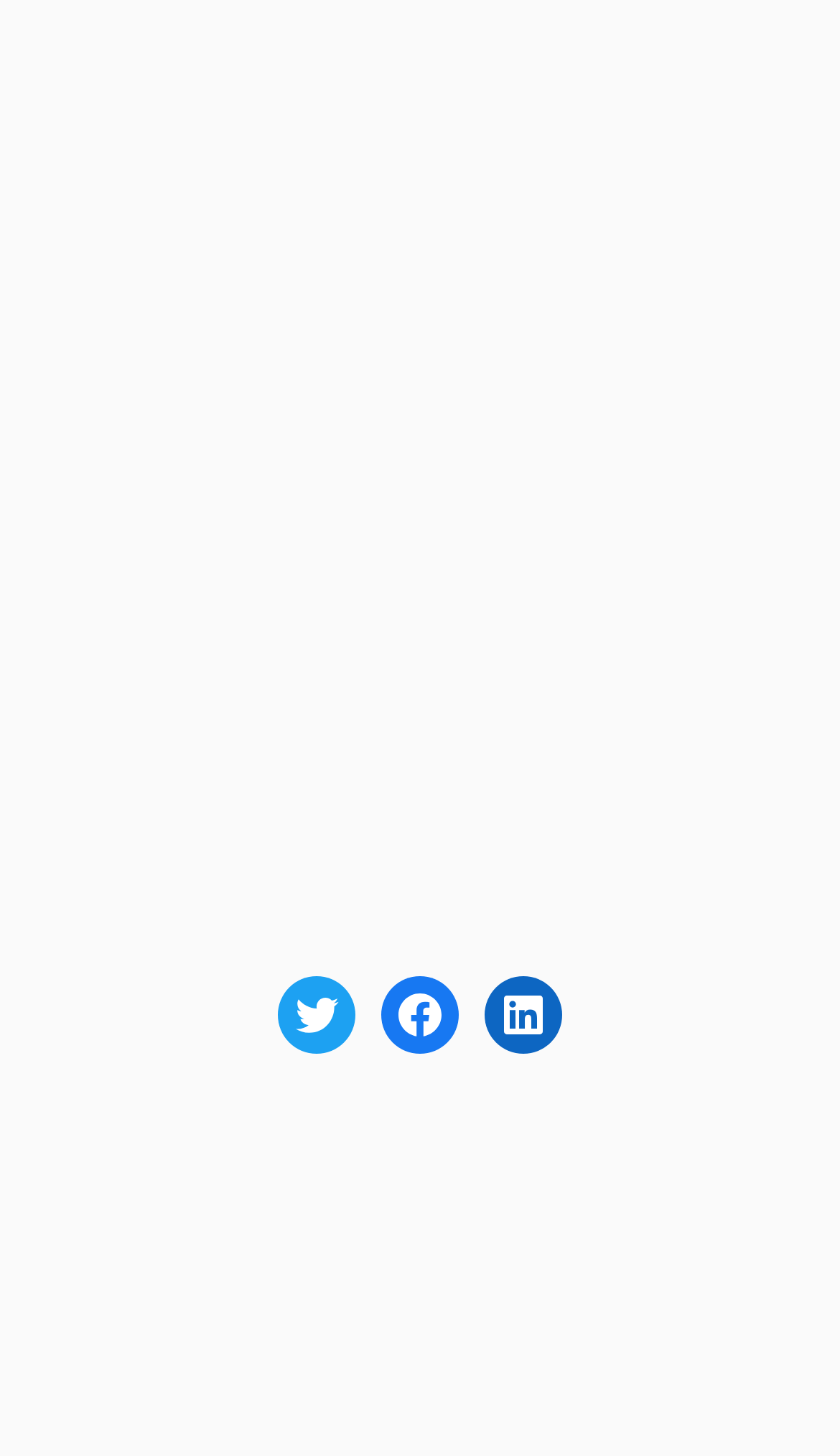How many links are related to Australian student visa?
Look at the screenshot and respond with one word or a short phrase.

6